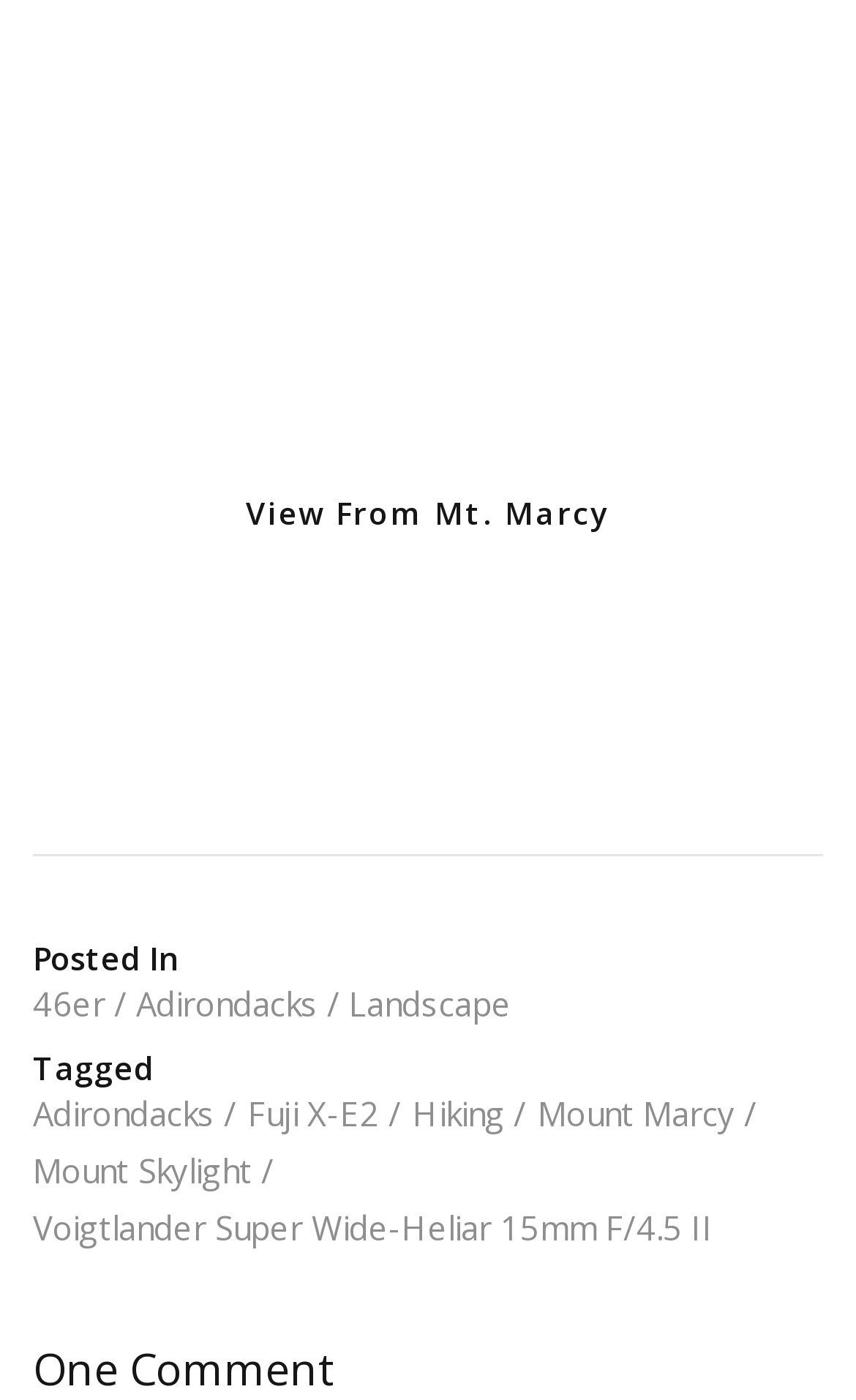Respond to the question below with a single word or phrase: How many comments are there?

1